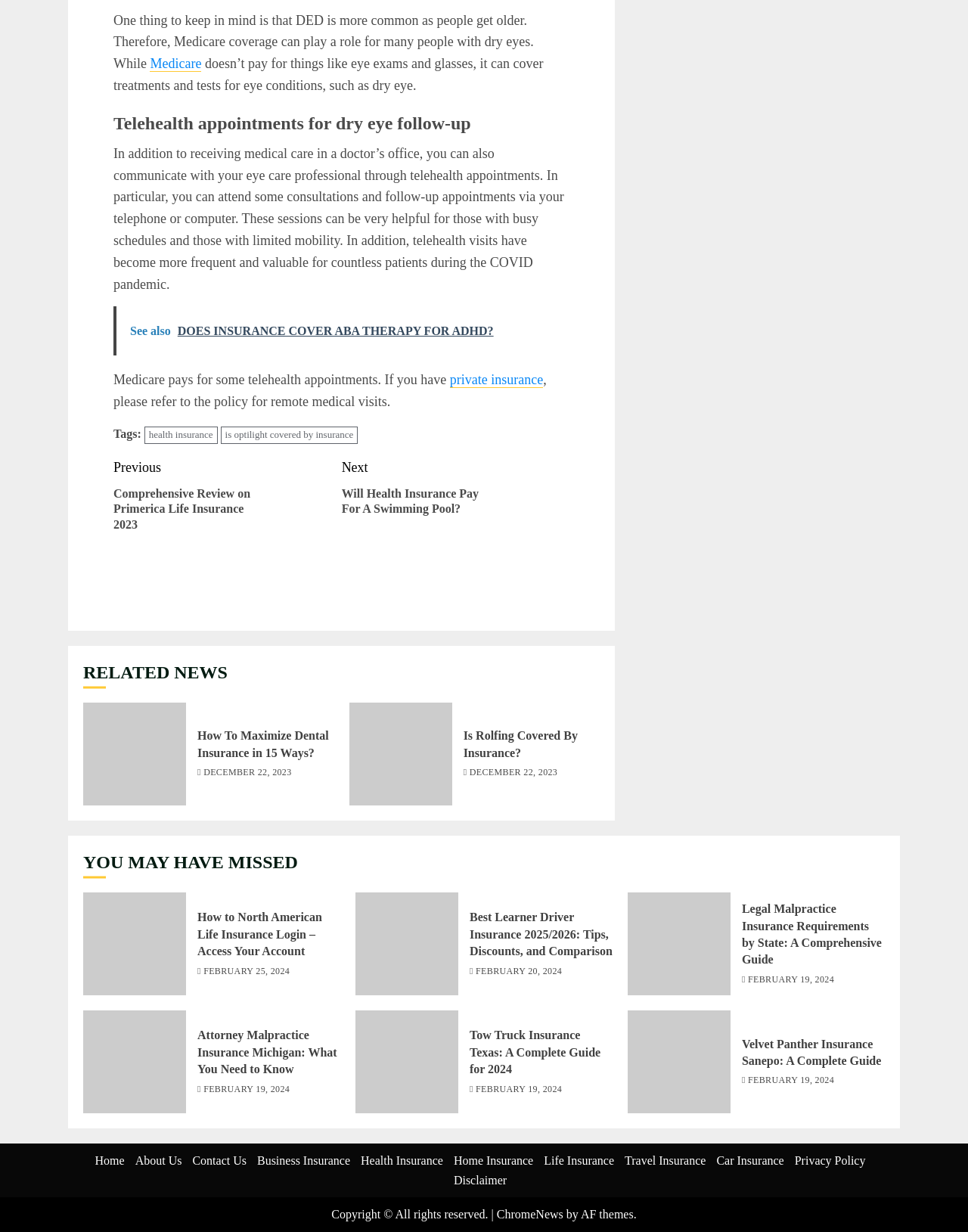Answer the question with a single word or phrase: 
What is the section 'YOU MAY HAVE MISSED' about?

Related news